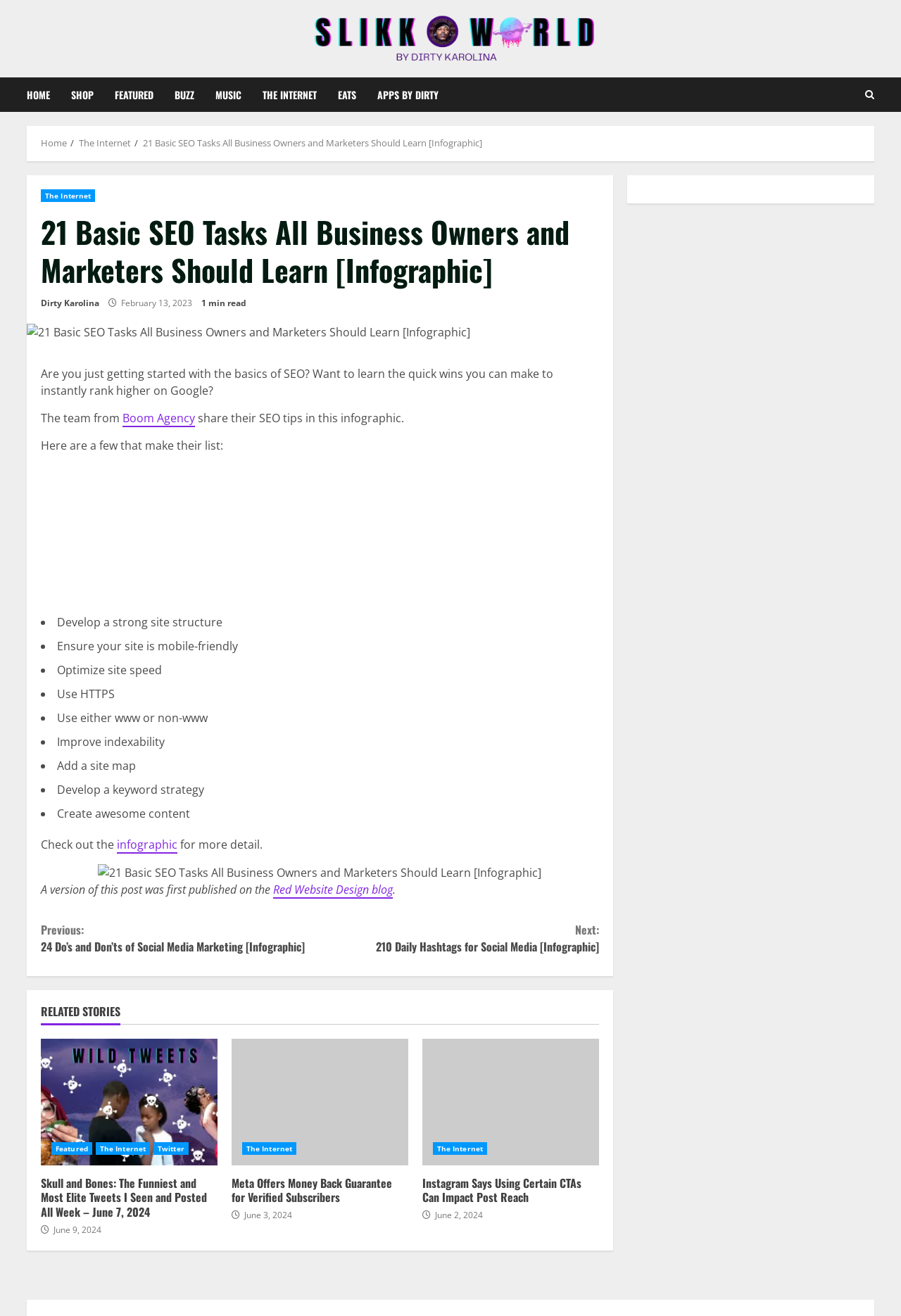Please specify the bounding box coordinates of the area that should be clicked to accomplish the following instruction: "Read the article '21 Basic SEO Tasks All Business Owners and Marketers Should Learn [Infographic]'". The coordinates should consist of four float numbers between 0 and 1, i.e., [left, top, right, bottom].

[0.03, 0.133, 0.68, 0.95]